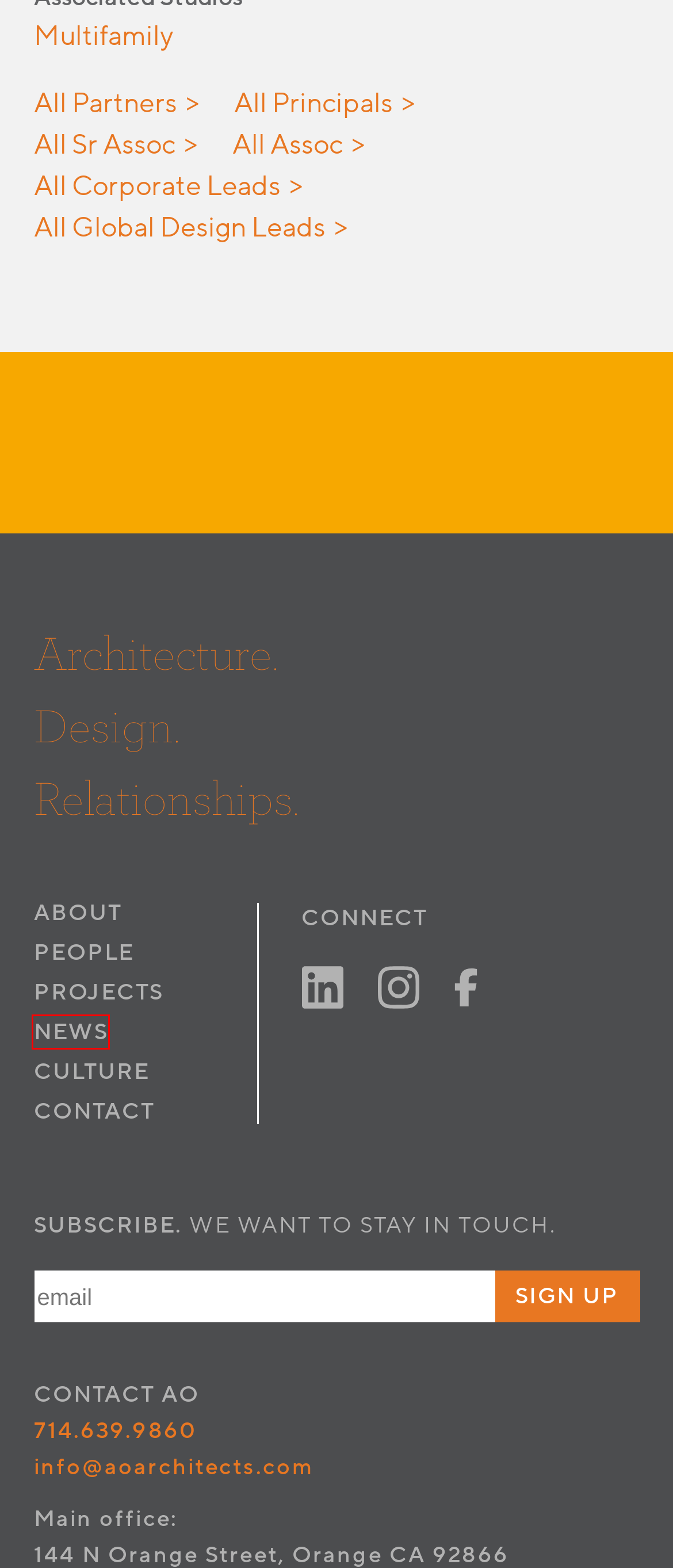Consider the screenshot of a webpage with a red bounding box around an element. Select the webpage description that best corresponds to the new page after clicking the element inside the red bounding box. Here are the candidates:
A. People - AO | Architecture. Design. Relationships.
B. Clearwater at Glendora - AO | Architecture. Design. Relationships.
C. Culture - AO | Architecture. Design. Relationships.
D. Internships - AO | Architecture. Design. Relationships.
E. Contact - AO | Architecture. Design. Relationships.
F. Awards - AO | Architecture. Design. Relationships.
G. AO | Architecture. Design. Relationships.
H. News - AO | Architecture. Design. Relationships.

H